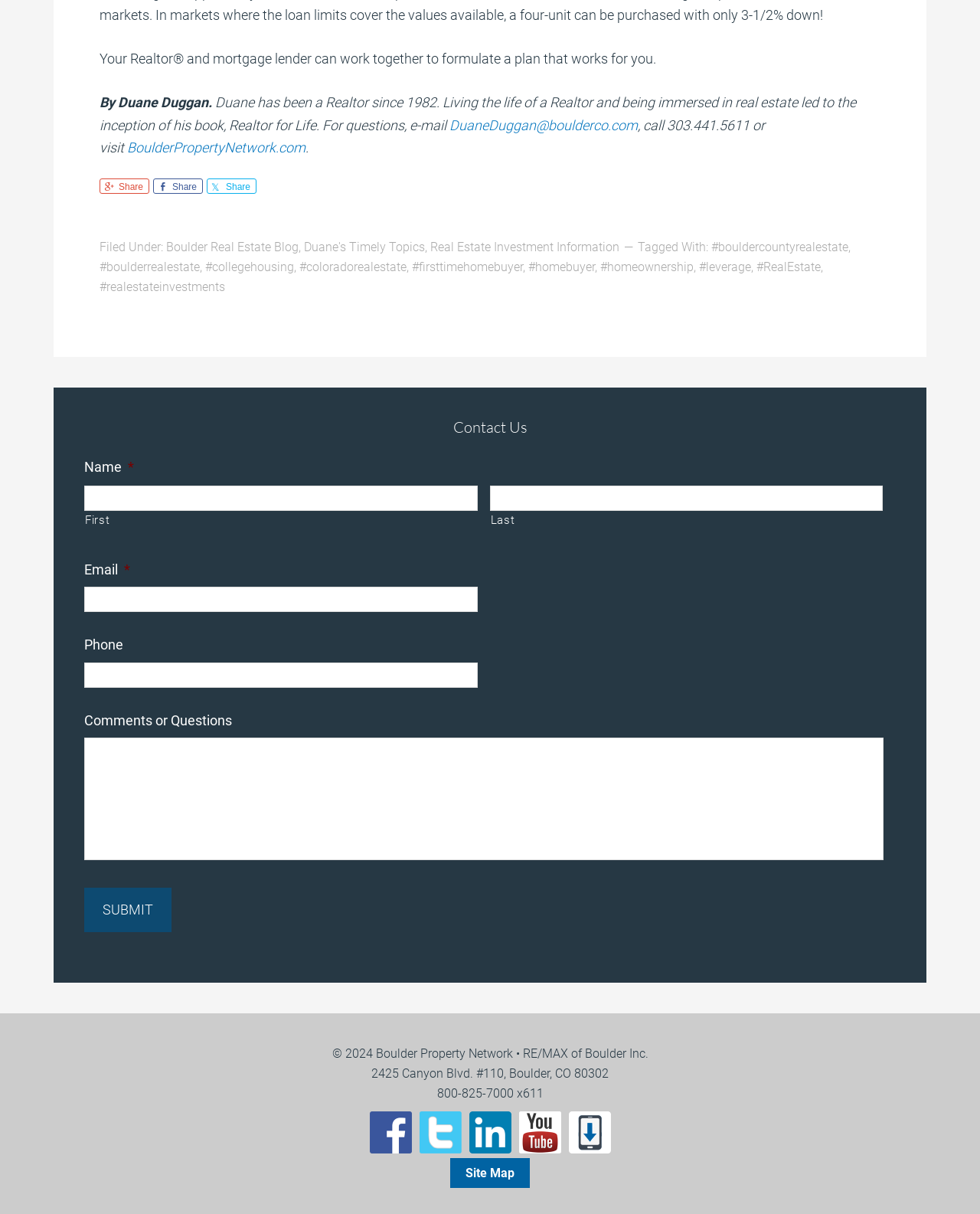Who is the author of the book 'Realtor for Life'?
Please analyze the image and answer the question with as much detail as possible.

The answer can be found in the text 'By Duane Duggan.' which is located above the description of the book 'Realtor for Life'.